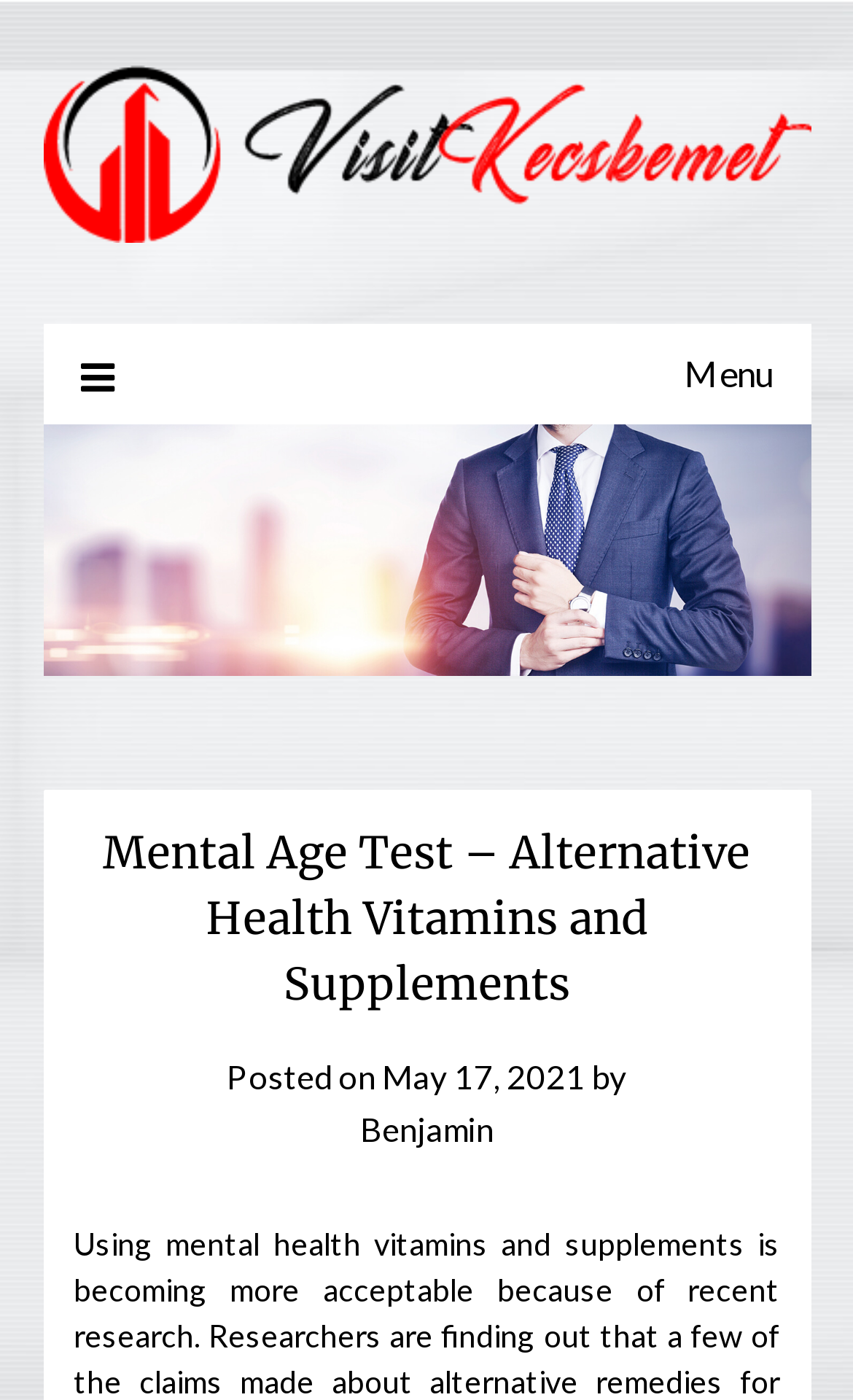Please provide the bounding box coordinates in the format (top-left x, top-left y, bottom-right x, bottom-right y). Remember, all values are floating point numbers between 0 and 1. What is the bounding box coordinate of the region described as: May 17, 2021May 19, 2021

[0.447, 0.754, 0.686, 0.782]